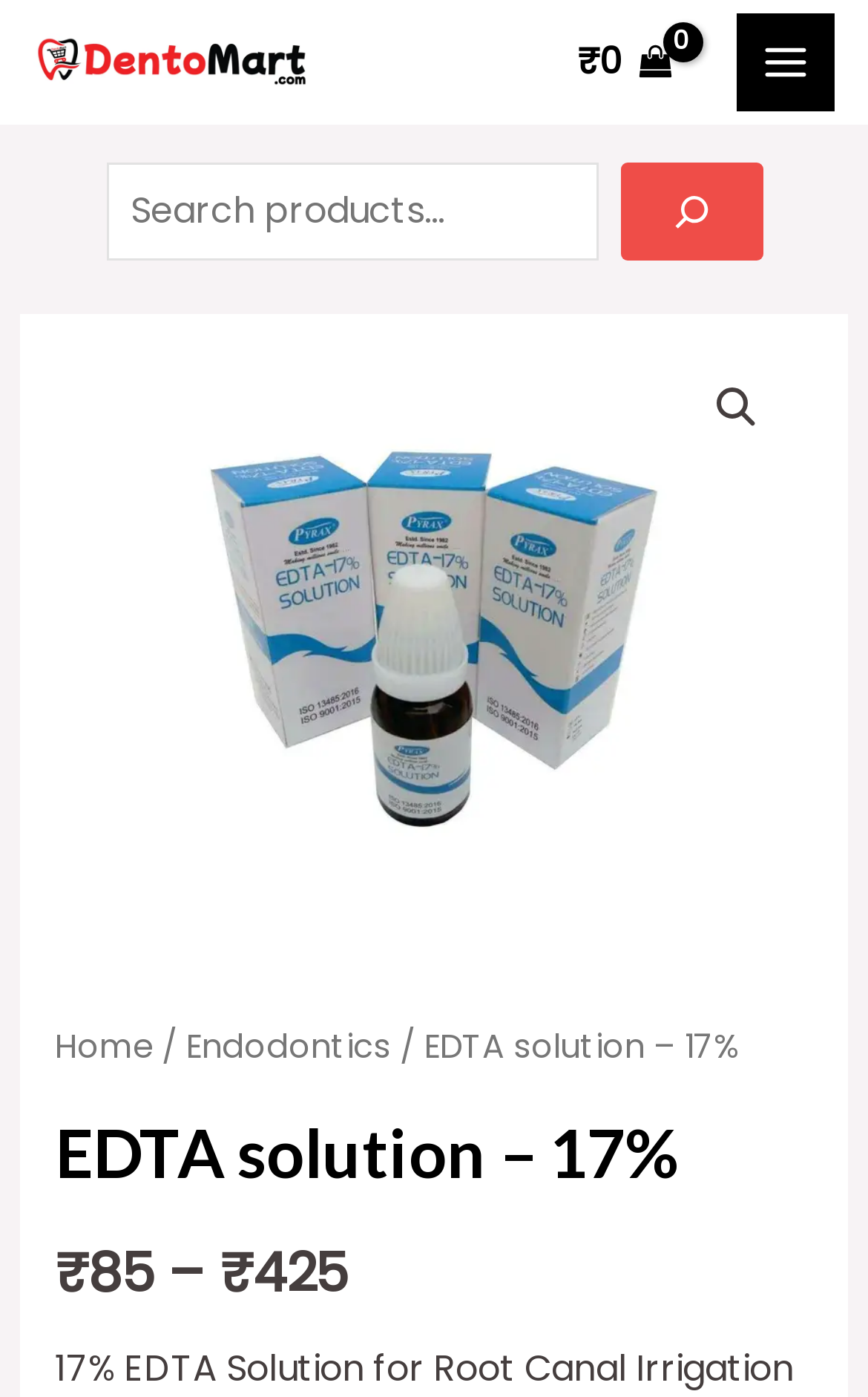Provide the bounding box coordinates of the HTML element described by the text: "name="s" placeholder="Search products…"".

[0.122, 0.116, 0.688, 0.186]